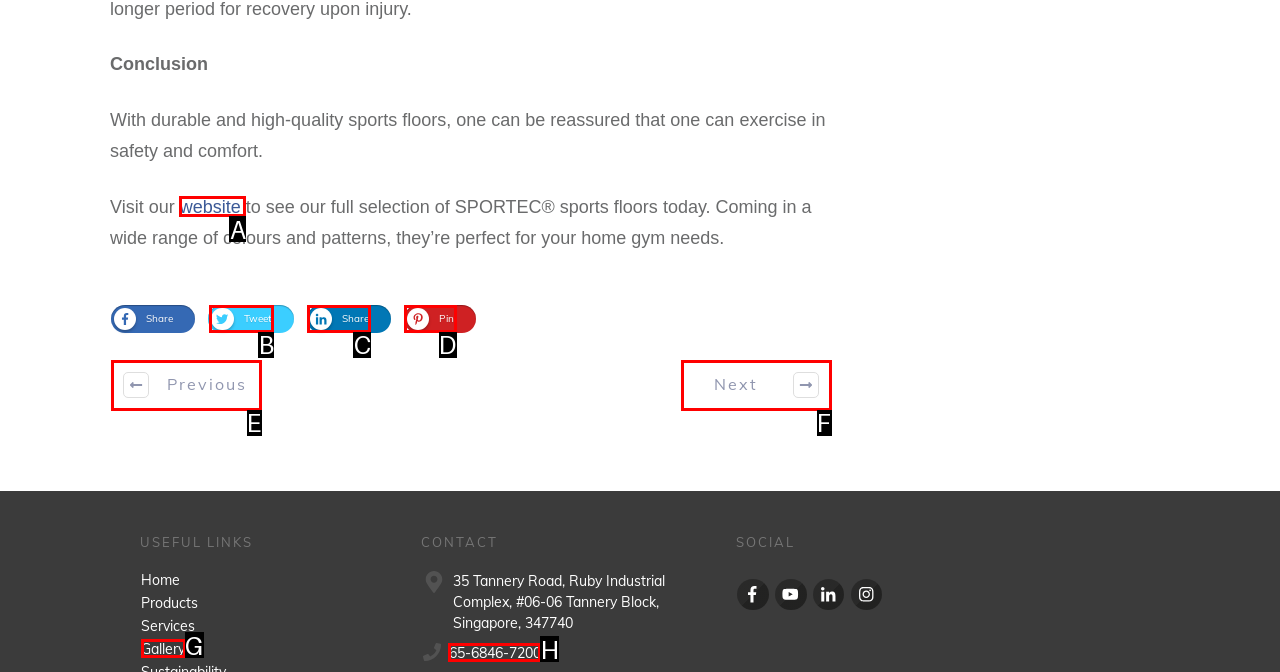Given the description: Tweet 0, identify the matching HTML element. Provide the letter of the correct option.

B